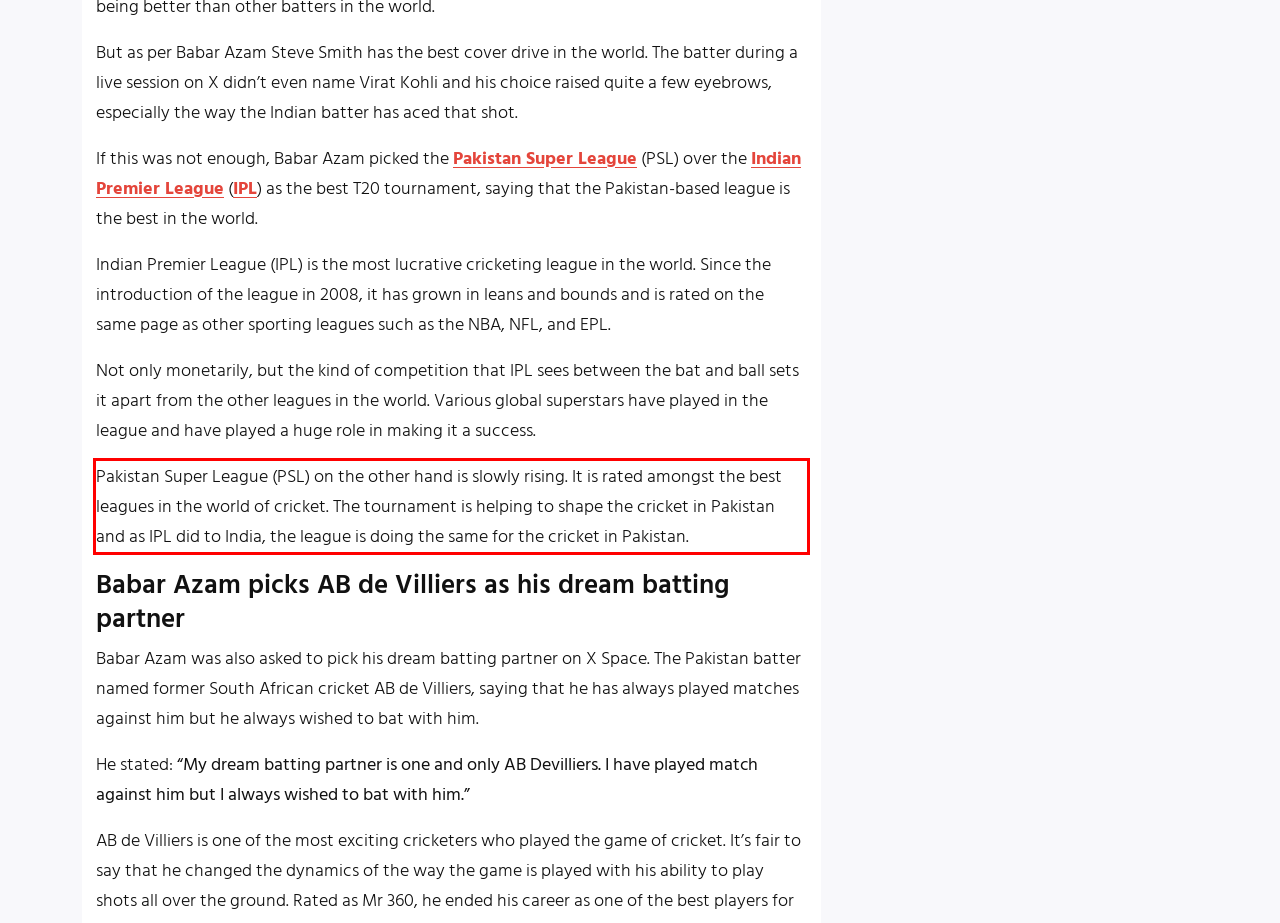Please perform OCR on the text content within the red bounding box that is highlighted in the provided webpage screenshot.

Pakistan Super League (PSL) on the other hand is slowly rising. It is rated amongst the best leagues in the world of cricket. The tournament is helping to shape the cricket in Pakistan and as IPL did to India, the league is doing the same for the cricket in Pakistan.